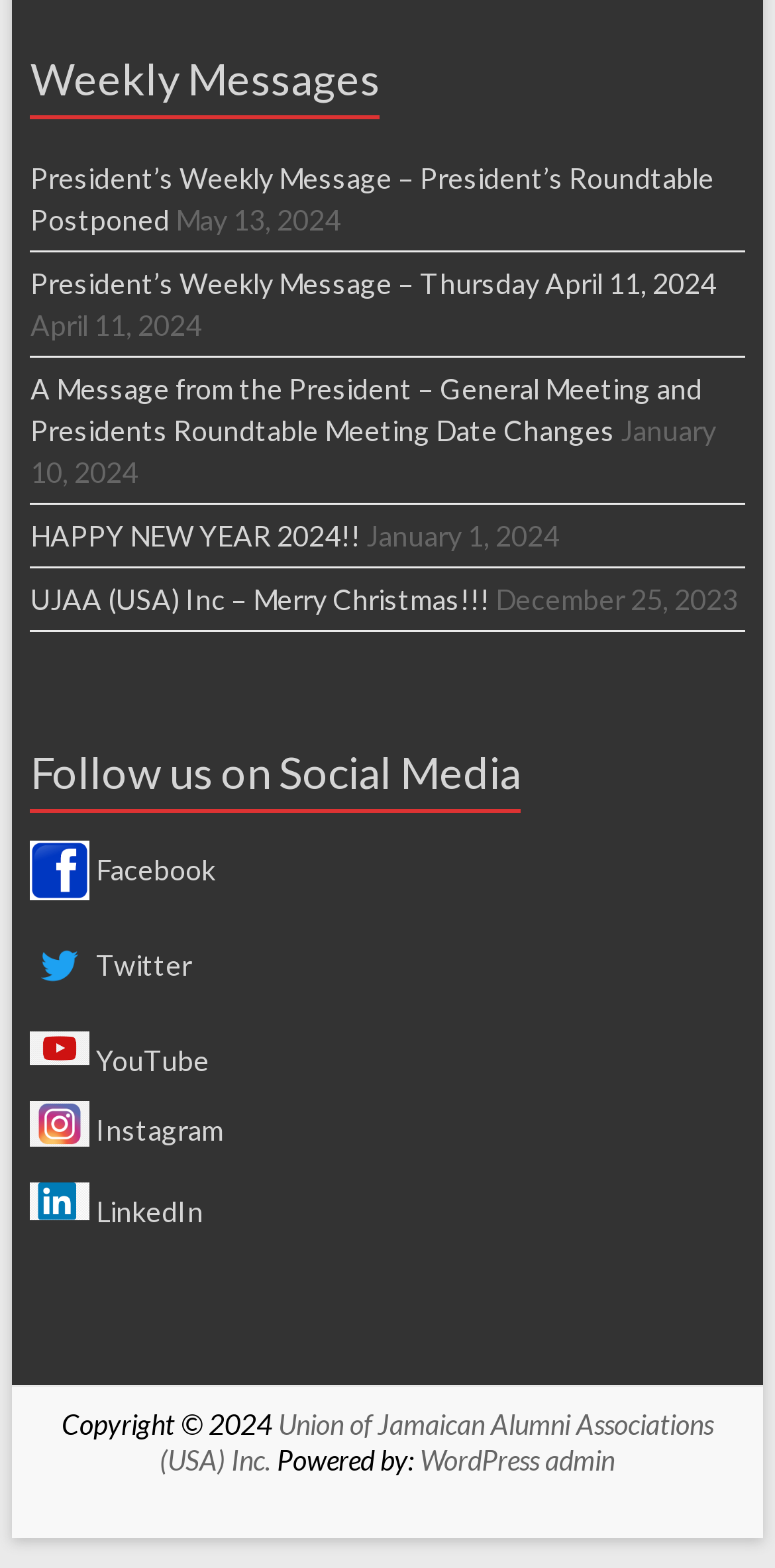What is the name of the organization?
Look at the screenshot and respond with a single word or phrase.

Union of Jamaican Alumni Associations (USA) Inc.